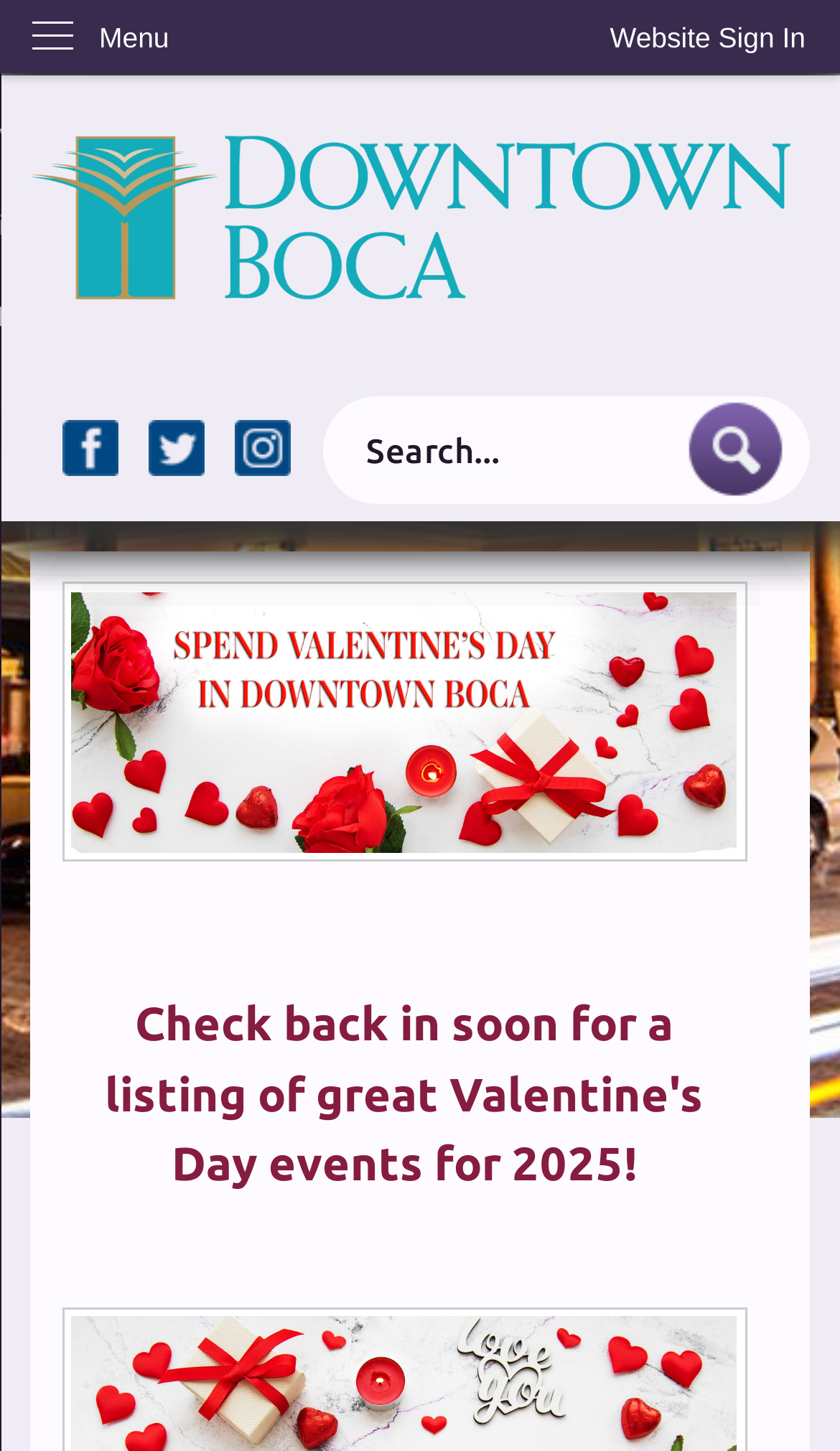Please reply with a single word or brief phrase to the question: 
What is the orientation of the menu?

Vertical